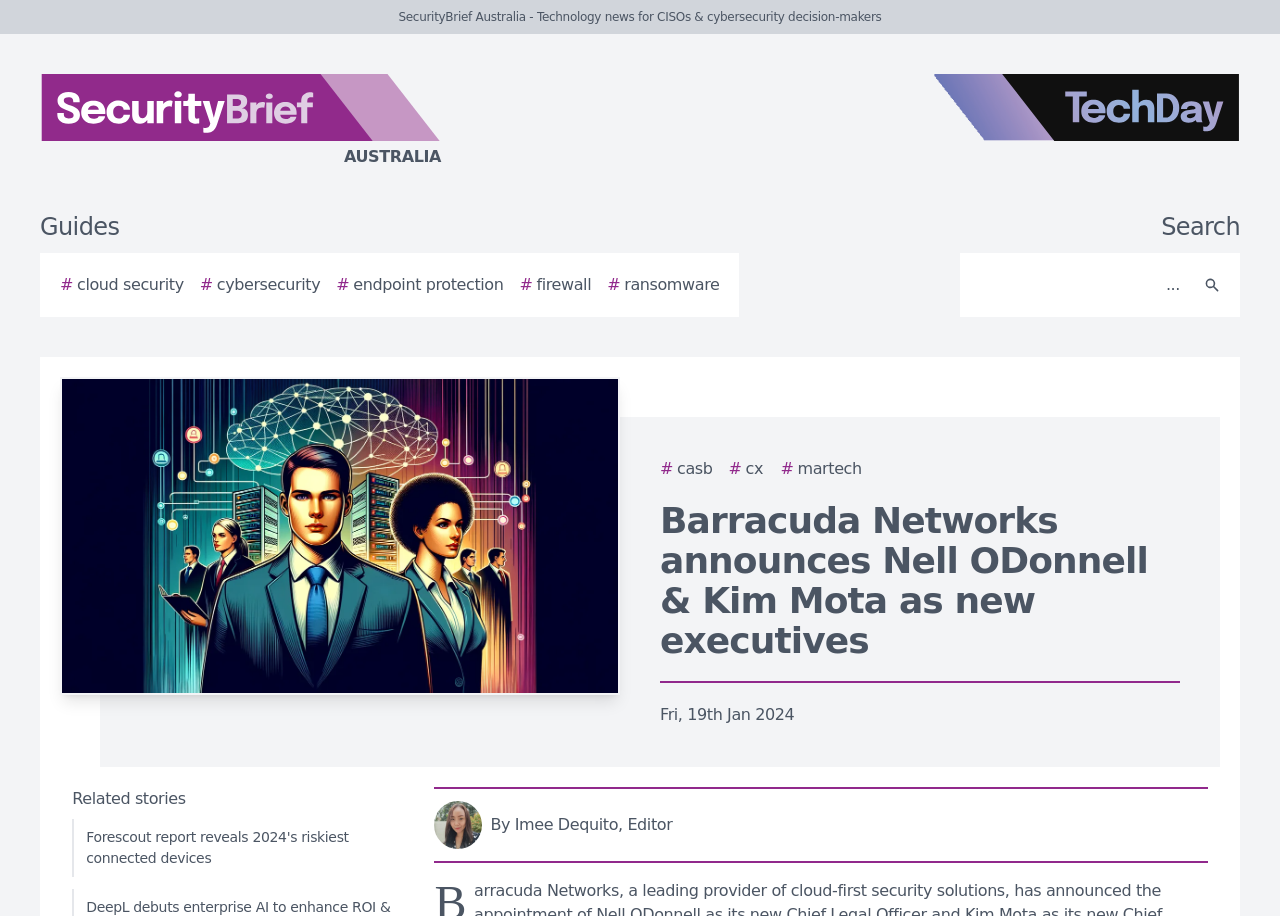Highlight the bounding box coordinates of the region I should click on to meet the following instruction: "view november 29 2010 post".

None